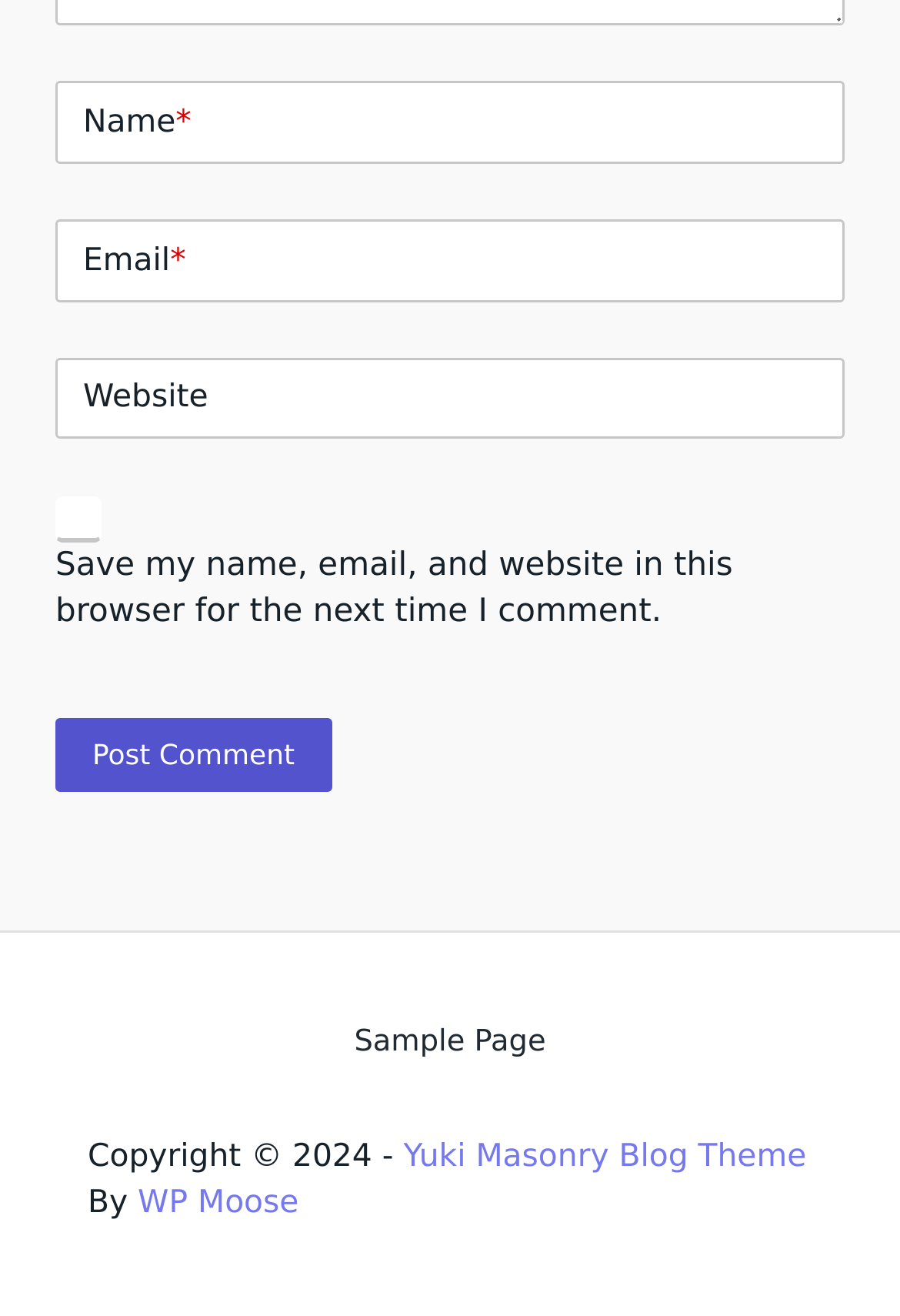Determine the bounding box coordinates for the element that should be clicked to follow this instruction: "Visit the sample page". The coordinates should be given as four float numbers between 0 and 1, in the format [left, top, right, bottom].

[0.373, 0.785, 0.627, 0.803]